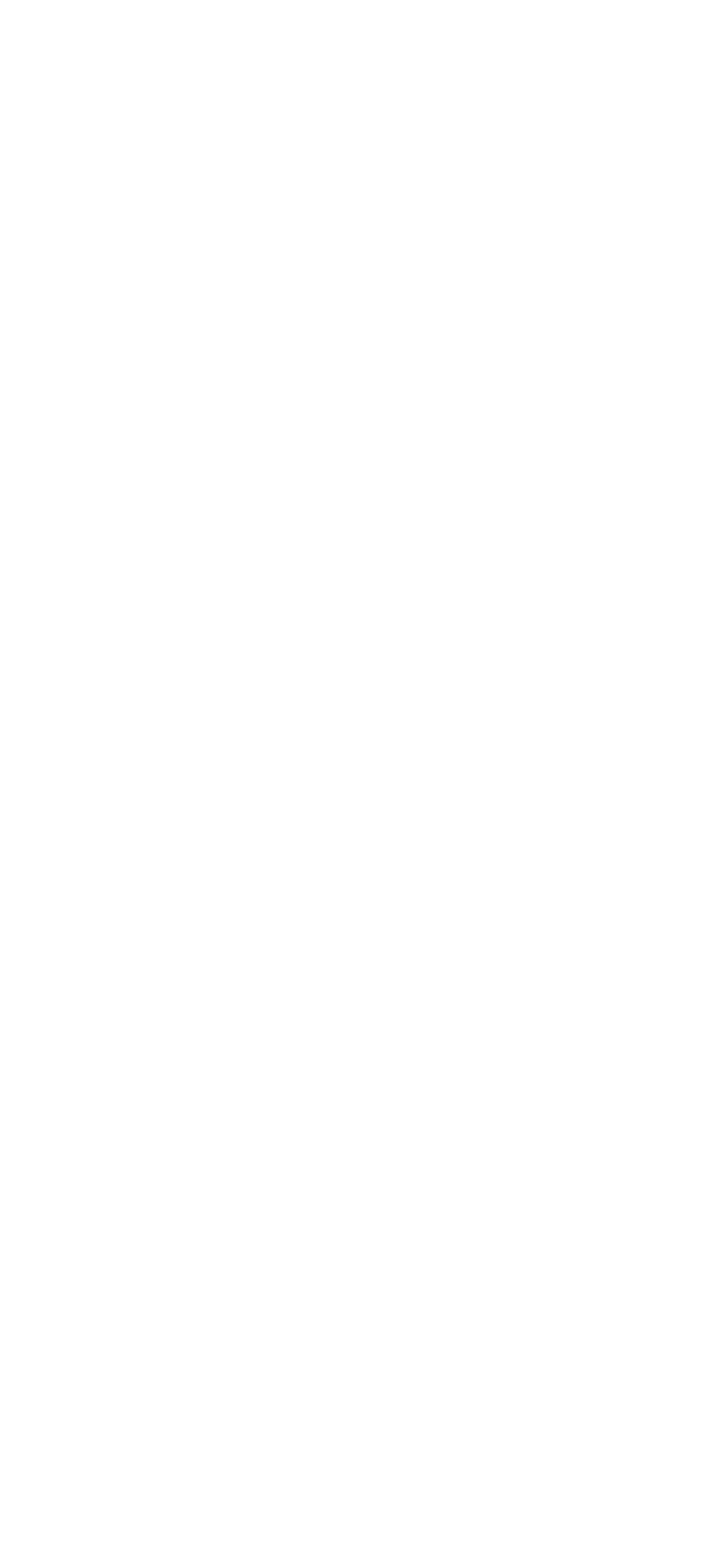Highlight the bounding box of the UI element that corresponds to this description: "s.172 statement".

[0.051, 0.49, 0.338, 0.52]